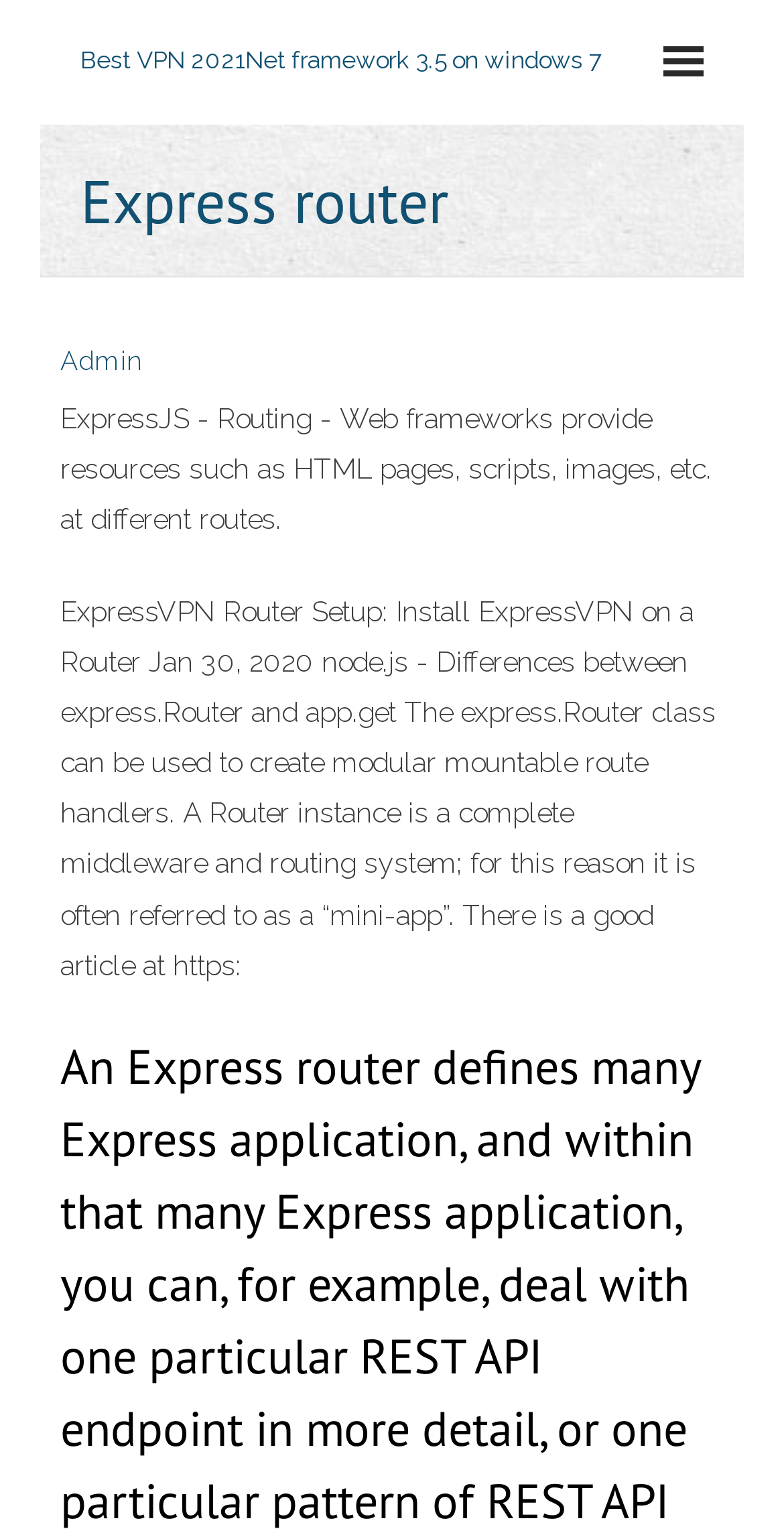Reply to the question below using a single word or brief phrase:
What is the date of the ExpressVPN Router Setup article?

Jan 30, 2020